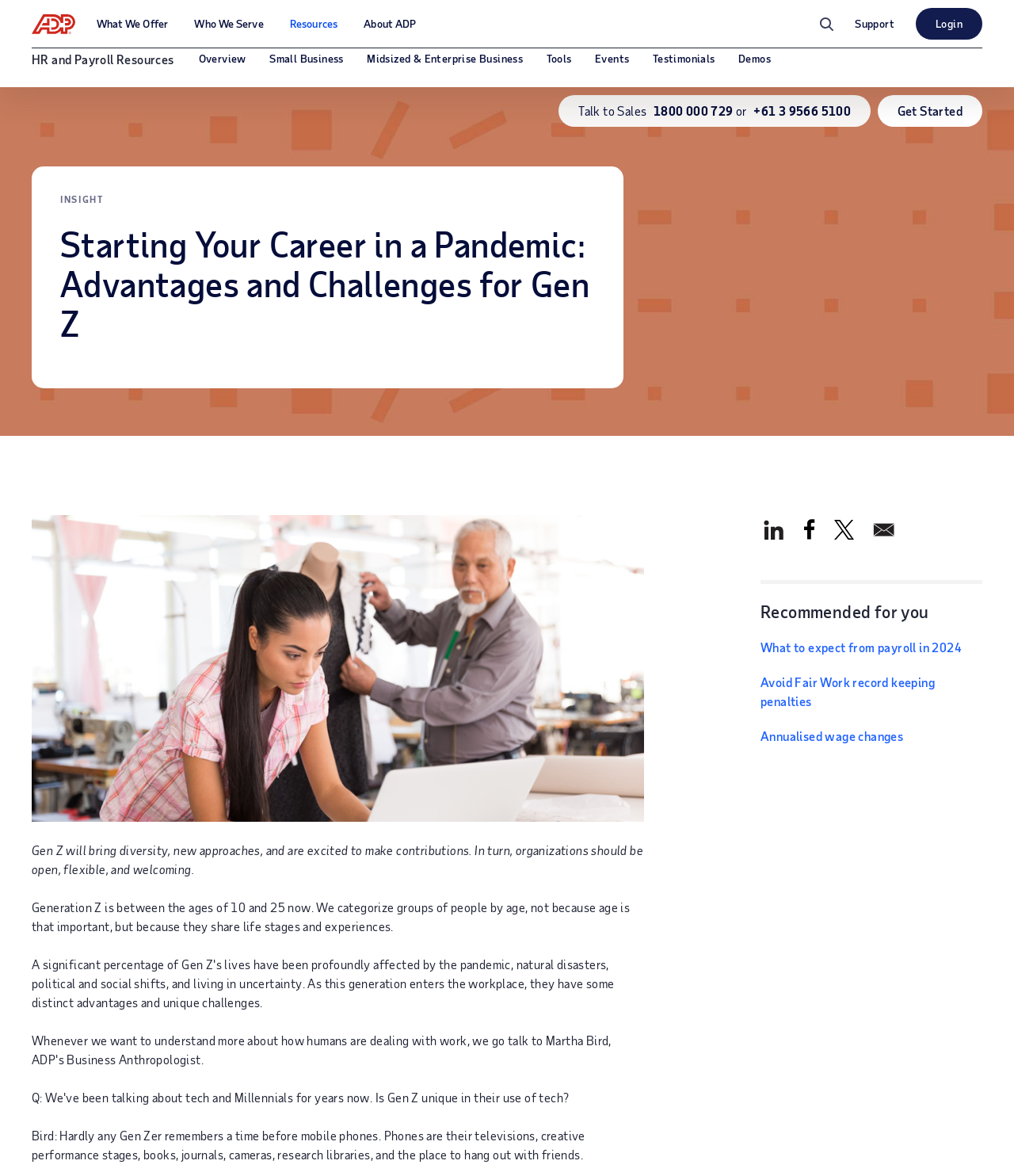Please identify the coordinates of the bounding box for the clickable region that will accomplish this instruction: "Click the 'What We Offer' link".

[0.09, 0.011, 0.171, 0.029]